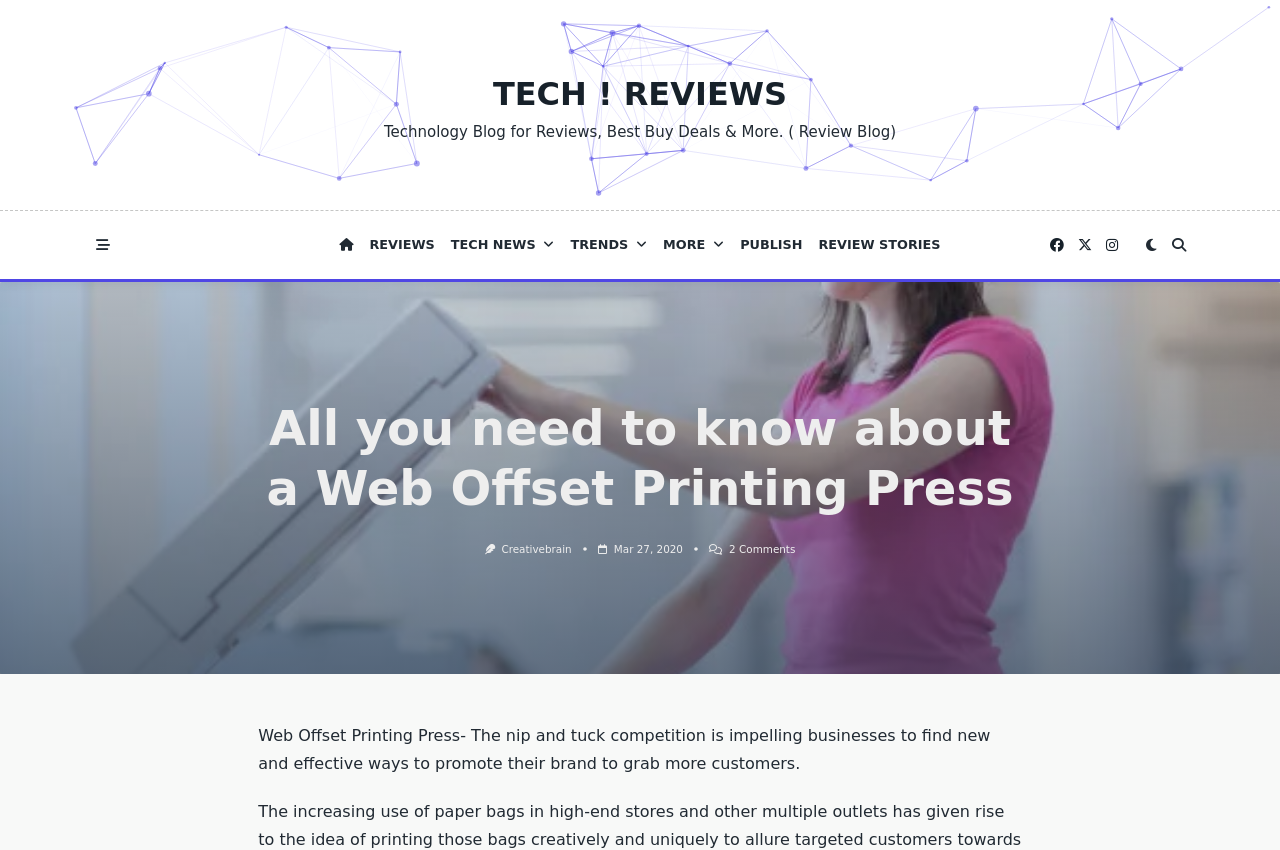Based on the visual content of the image, answer the question thoroughly: How many comments are there on the article?

The number of comments on the article can be found below the article content, where it says '2 Comments On All You Need To Know About A Web Offset Printing Press'.